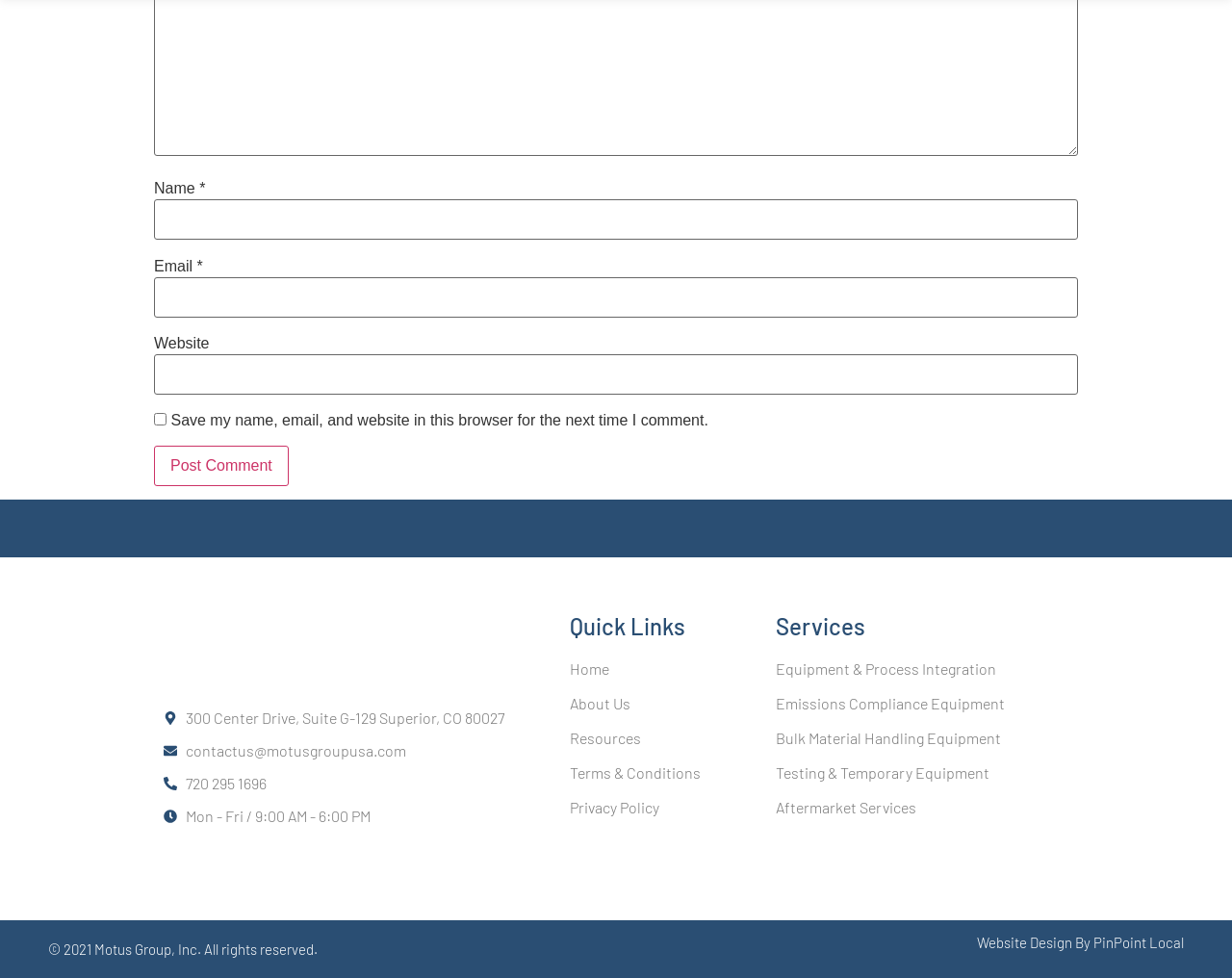Using floating point numbers between 0 and 1, provide the bounding box coordinates in the format (top-left x, top-left y, bottom-right x, bottom-right y). Locate the UI element described here: info@5dd.uk

None